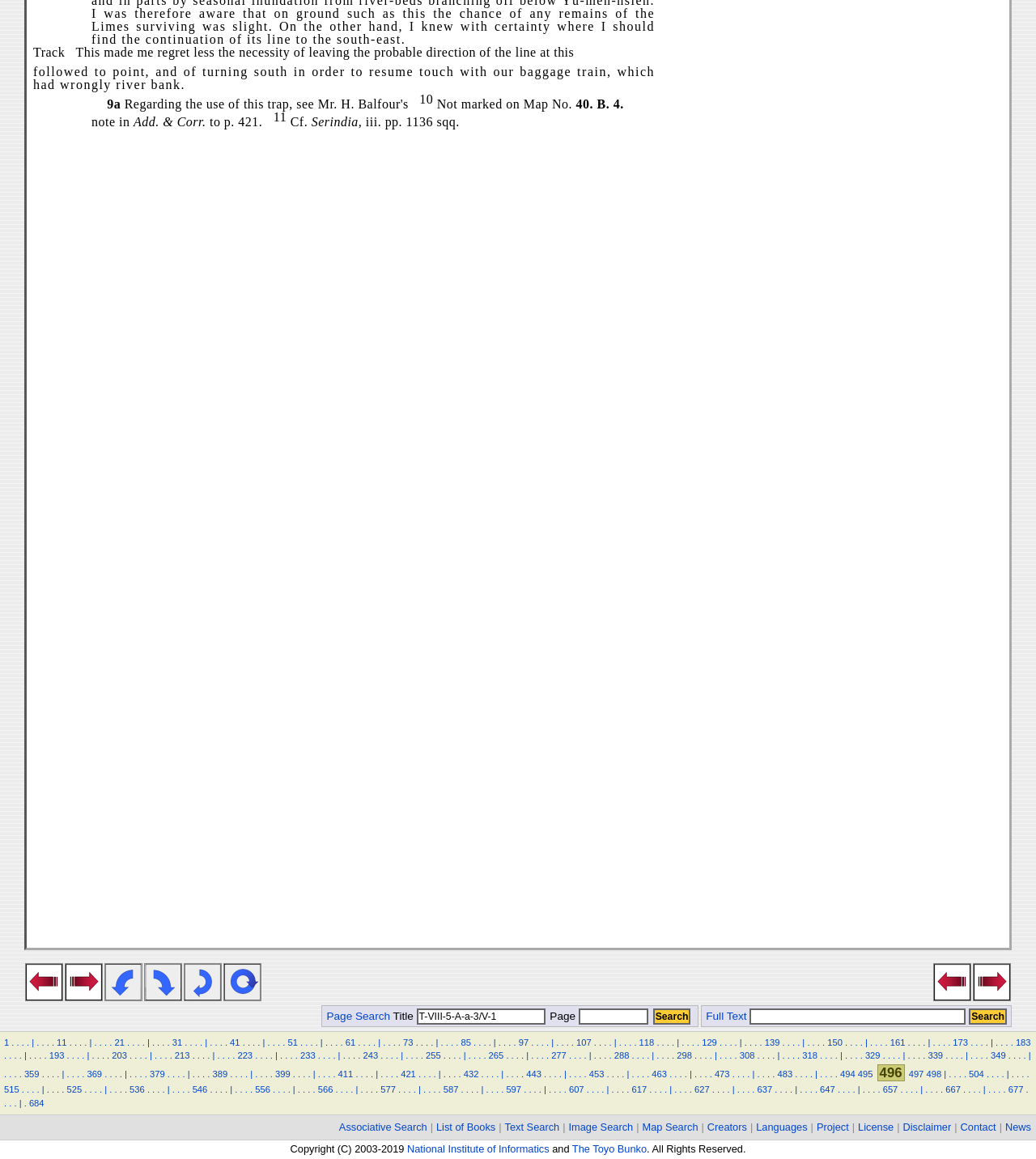Give a one-word or short-phrase answer to the following question: 
What are the navigation options at the bottom of the page?

Previous, Next, 1, ..., 21